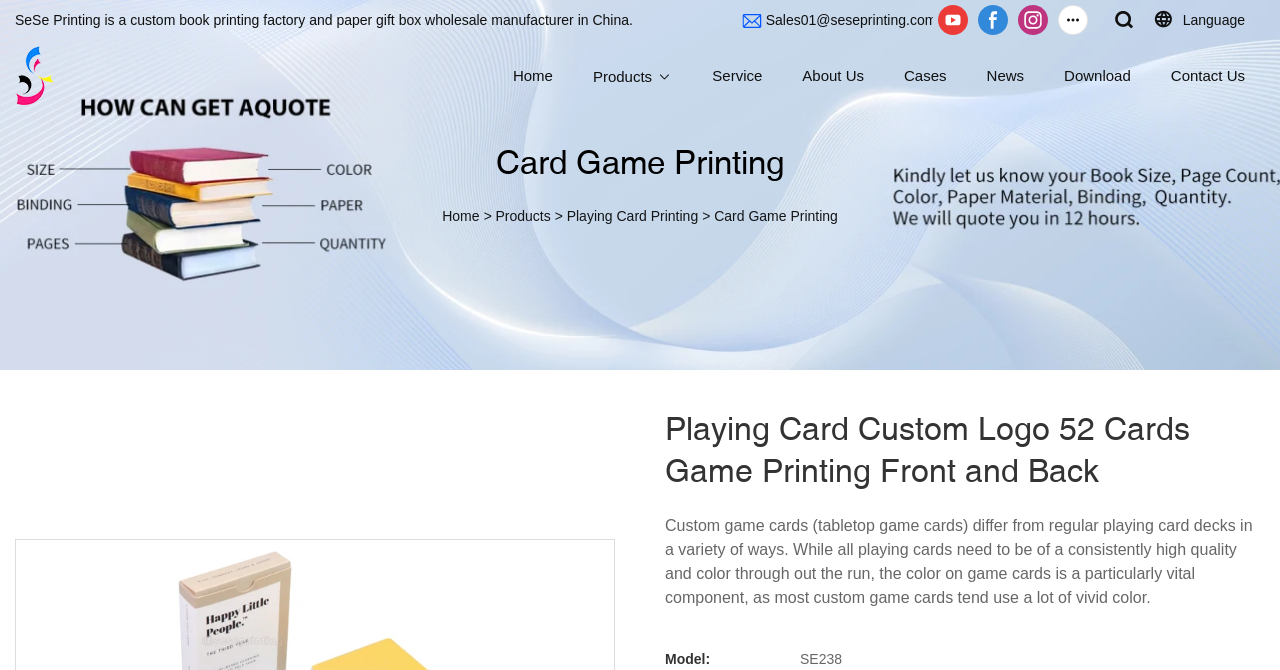Extract the bounding box coordinates for the UI element described as: "Playing Card Printing".

[0.443, 0.311, 0.545, 0.334]